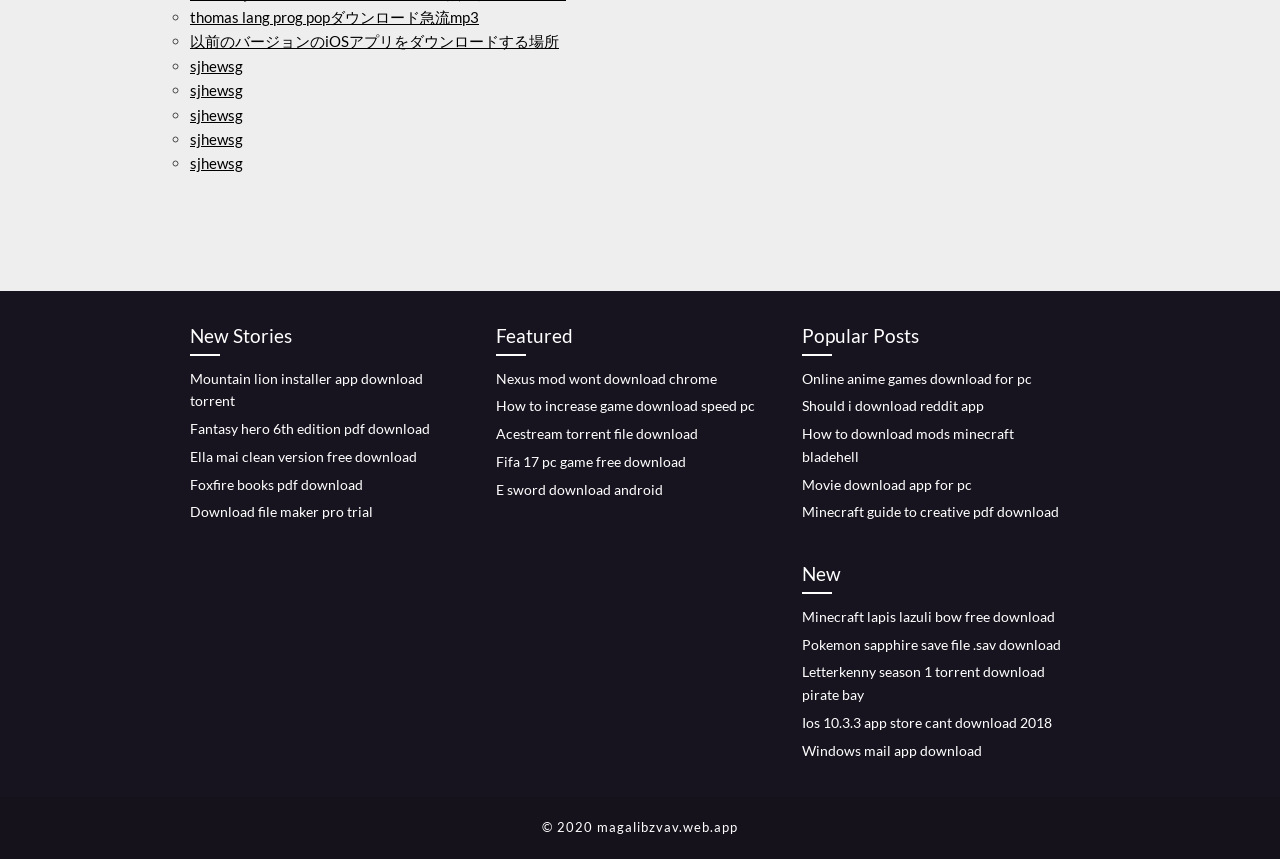Please provide a one-word or phrase answer to the question: 
What type of content is featured on this webpage?

Download links